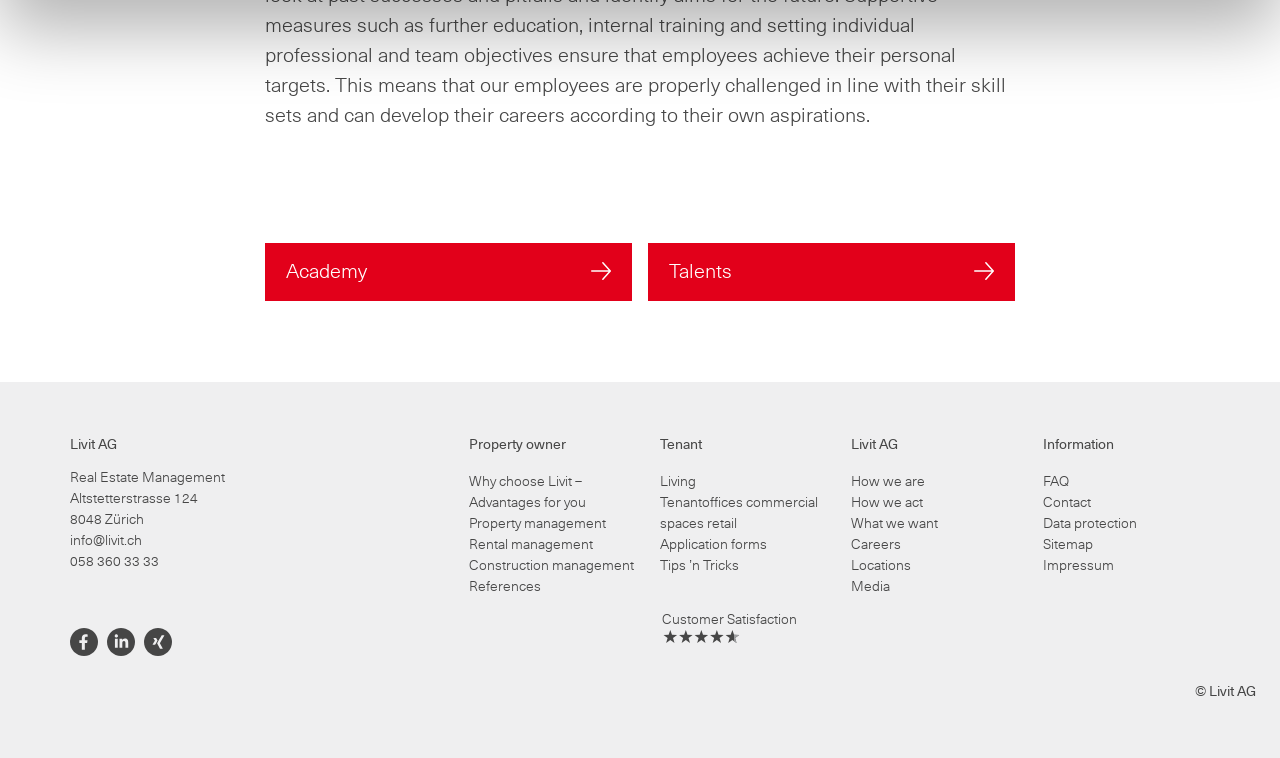What is the contact information of Livit AG?
Using the details from the image, give an elaborate explanation to answer the question.

The contact information of Livit AG can be found in the static text elements at the top of the webpage, which provide the email address 'info@livit.ch' and phone number '058 360 33 33'.